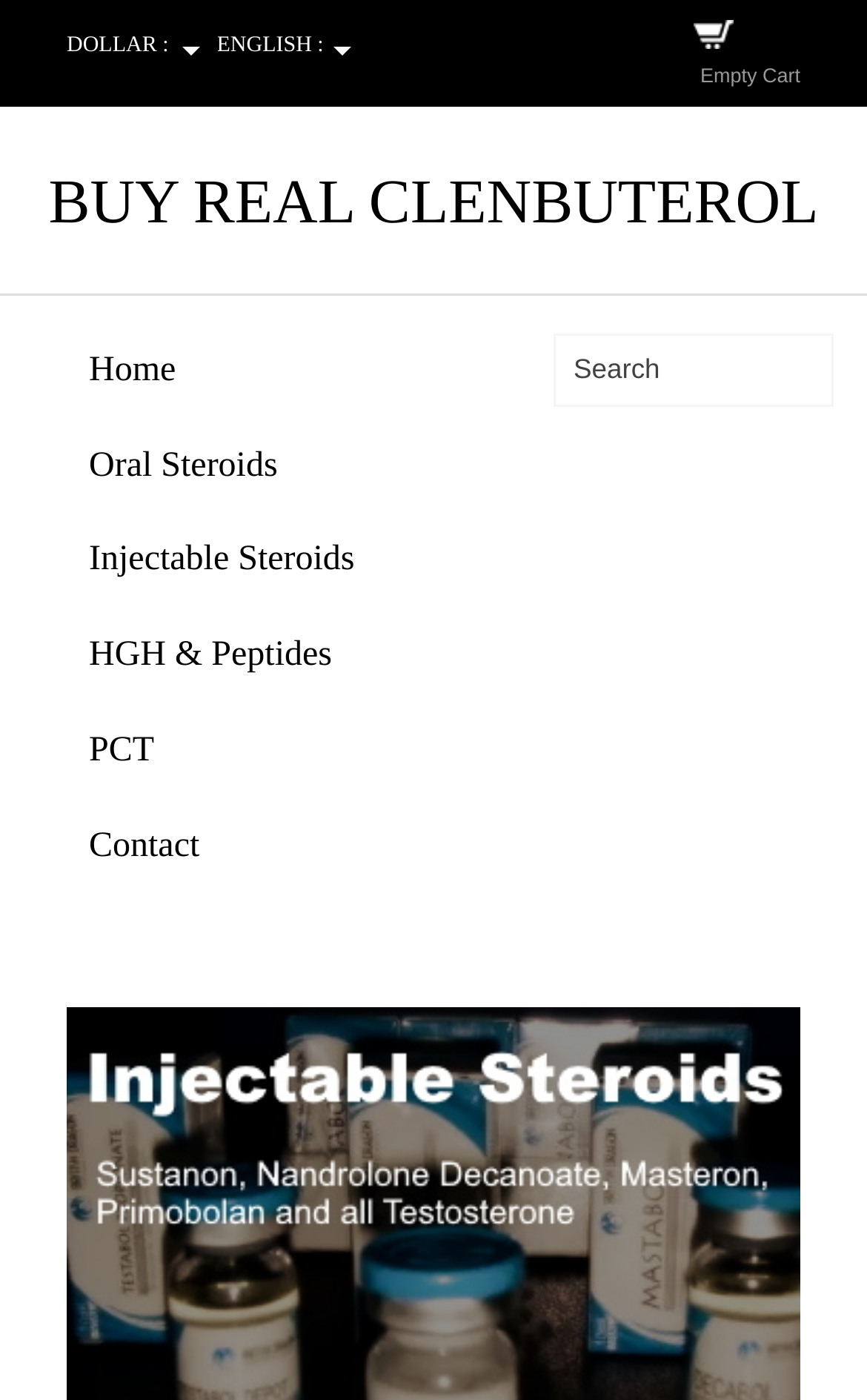Can you find the bounding box coordinates for the element that needs to be clicked to execute this instruction: "search for steroids"? The coordinates should be given as four float numbers between 0 and 1, i.e., [left, top, right, bottom].

[0.638, 0.238, 0.962, 0.291]